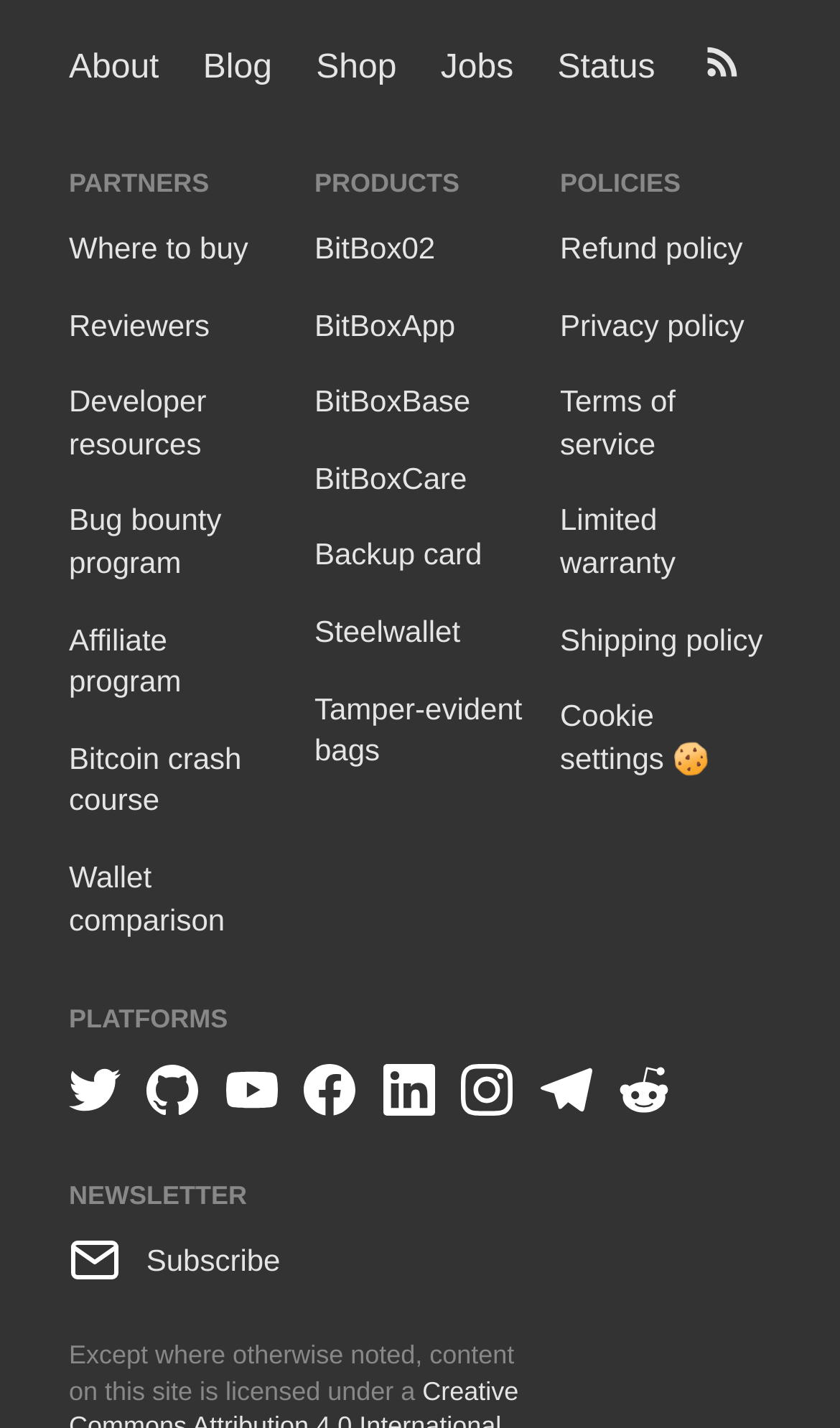Please specify the bounding box coordinates of the clickable region necessary for completing the following instruction: "View the Director of Business Development Europe S&M 20.08.18 vacancy". The coordinates must consist of four float numbers between 0 and 1, i.e., [left, top, right, bottom].

None